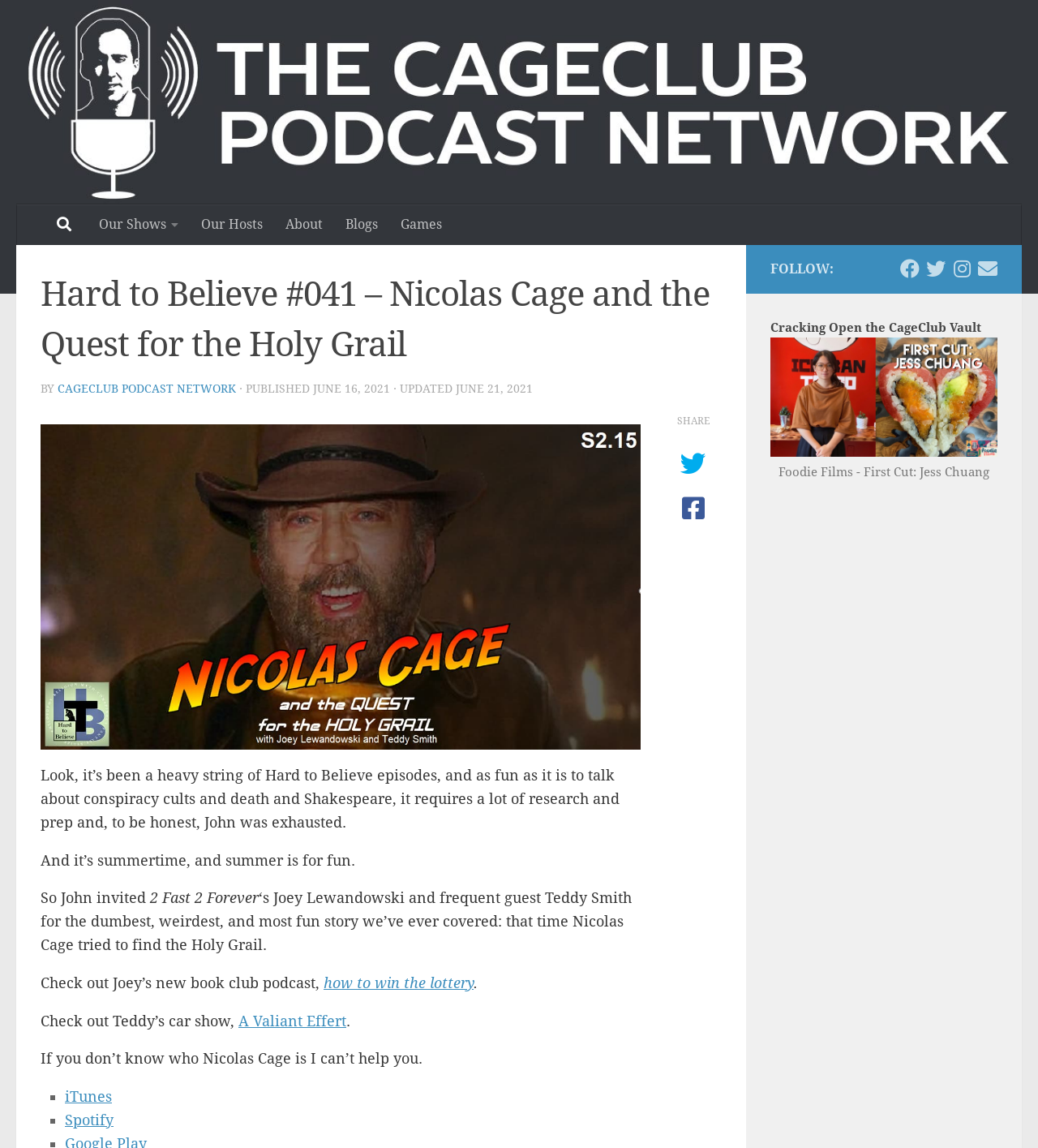Find the bounding box coordinates of the clickable area that will achieve the following instruction: "Listen to Our Shows".

[0.084, 0.178, 0.183, 0.213]